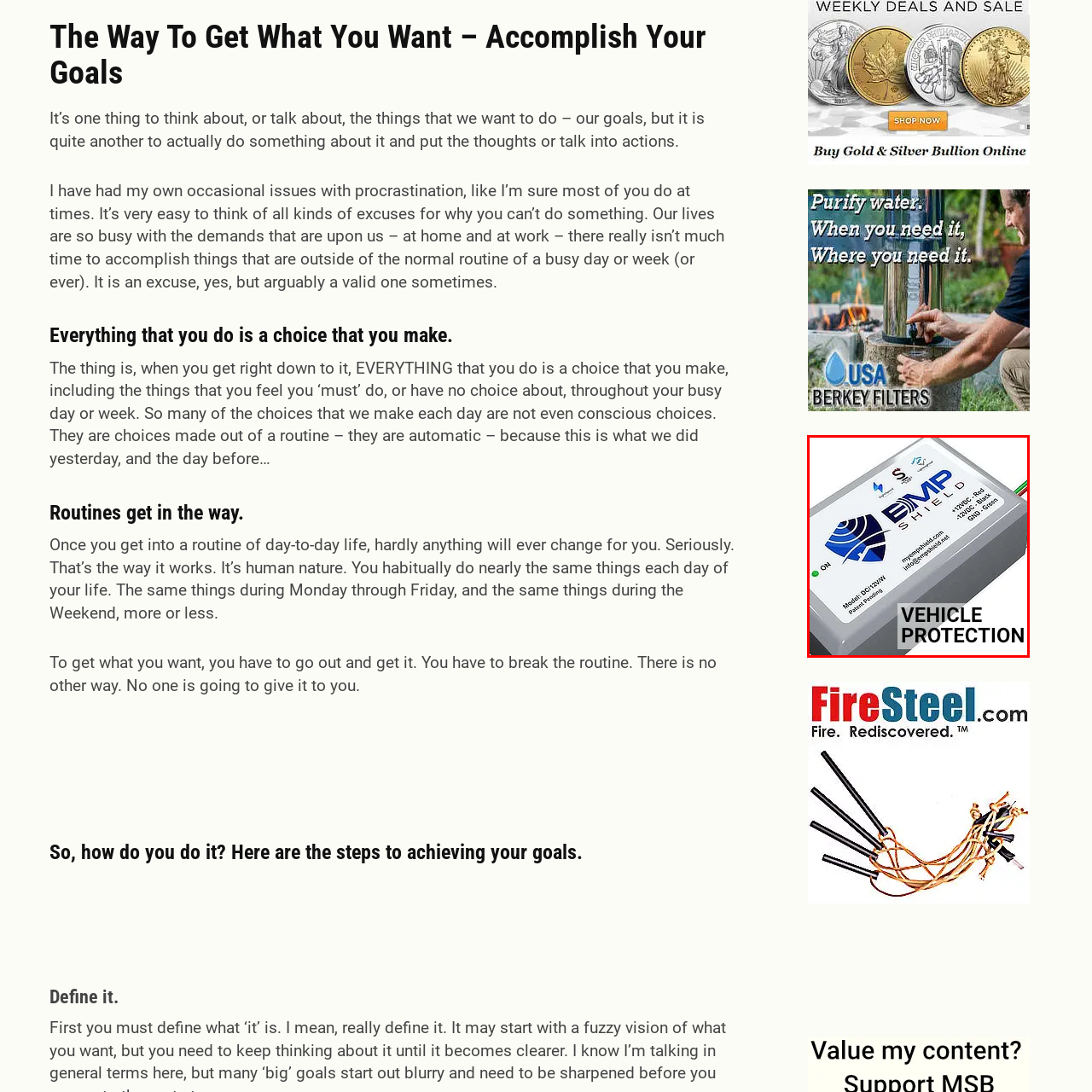Give an elaborate description of the visual elements within the red-outlined box.

This image features the EMP Shield, a device designed for vehicle protection against electromagnetic pulses (EMPs). The product showcases a sleek, gray casing with various colored wires protruding from one side, labeled for connection. The EMP Shield logo prominently displays a shield graphic, symbolizing its protective capabilities. Below the logo, clear indicators, including an "ON" light, suggest the device's operational status. The label identifies it as a model DC/12V, emphasizing its specification for power requirements. The bold text at the bottom of the image reads "VEHICLE PROTECTION," reinforcing its purpose of safeguarding vehicles from potential threats posed by EMP events.